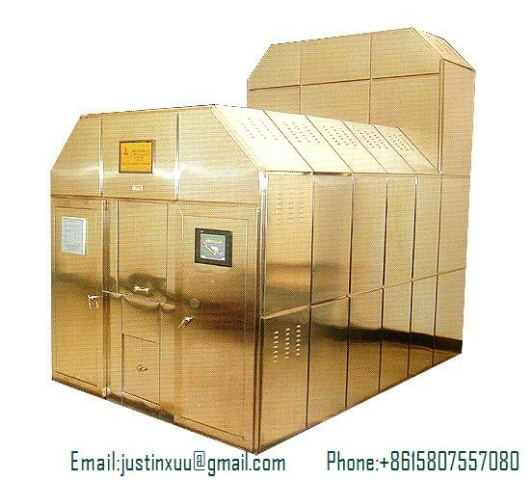What types of cremation services does the unit cater to?
Analyze the image and provide a thorough answer to the question.

The caption states that the cremation unit 'caters to pet cremation services as well as human cremation', indicating that it is designed to accommodate both human and pet remains.